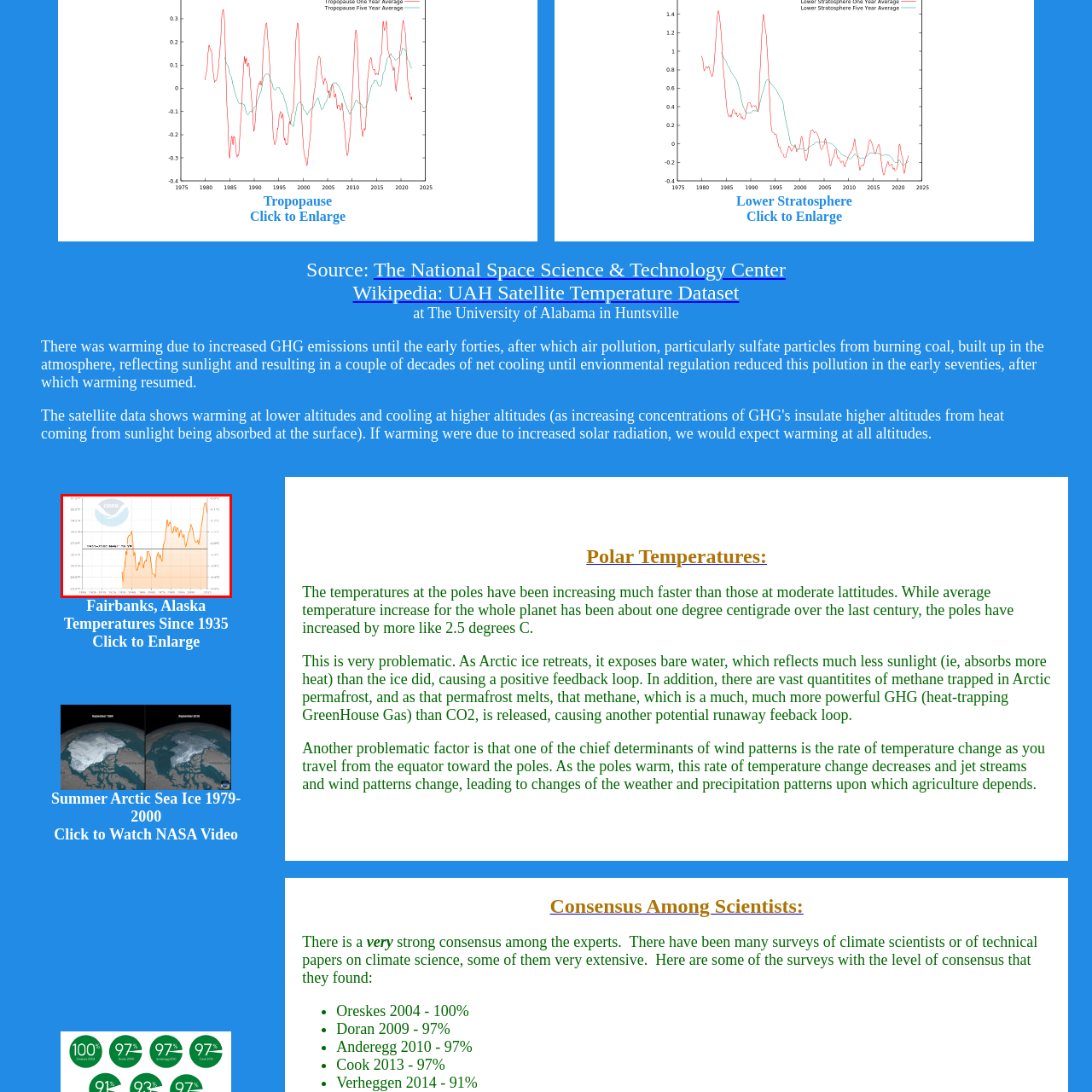What is the source of the data for the graph? Analyze the image within the red bounding box and give a one-word or short-phrase response.

NOAA